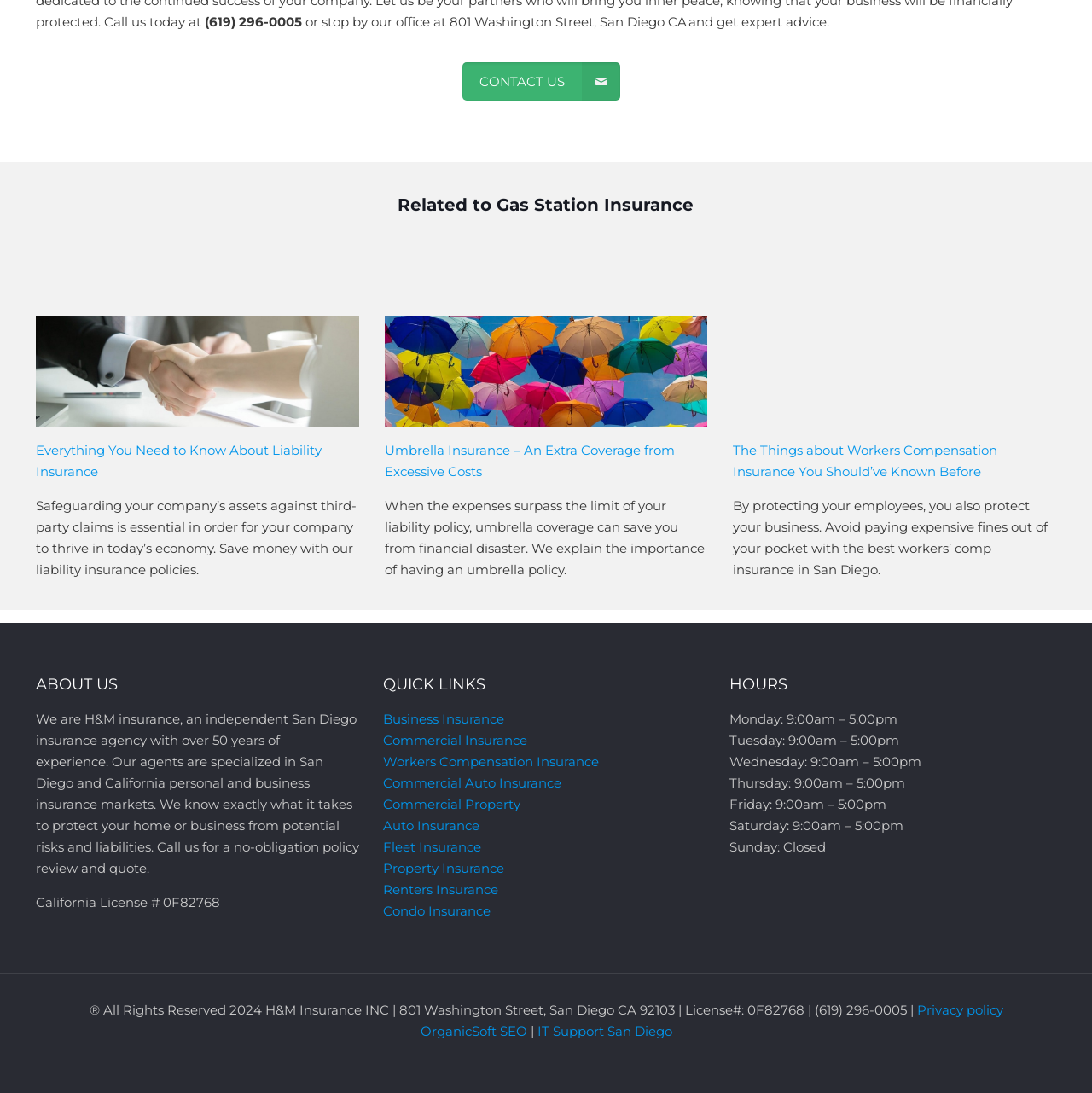Please give the bounding box coordinates of the area that should be clicked to fulfill the following instruction: "contact us". The coordinates should be in the format of four float numbers from 0 to 1, i.e., [left, top, right, bottom].

[0.424, 0.057, 0.568, 0.092]